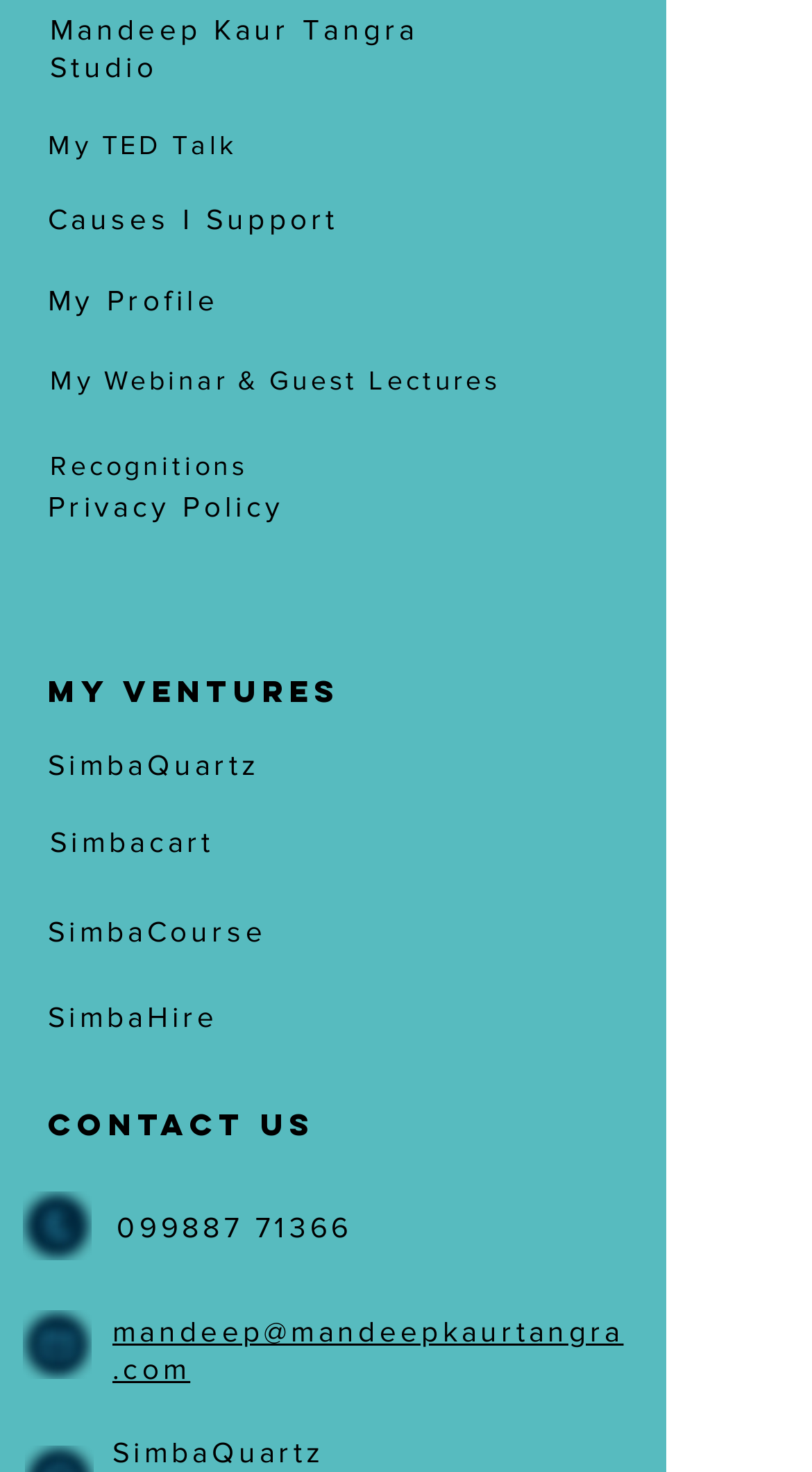Find the bounding box coordinates for the area that must be clicked to perform this action: "check Recognitions".

[0.062, 0.305, 0.306, 0.326]